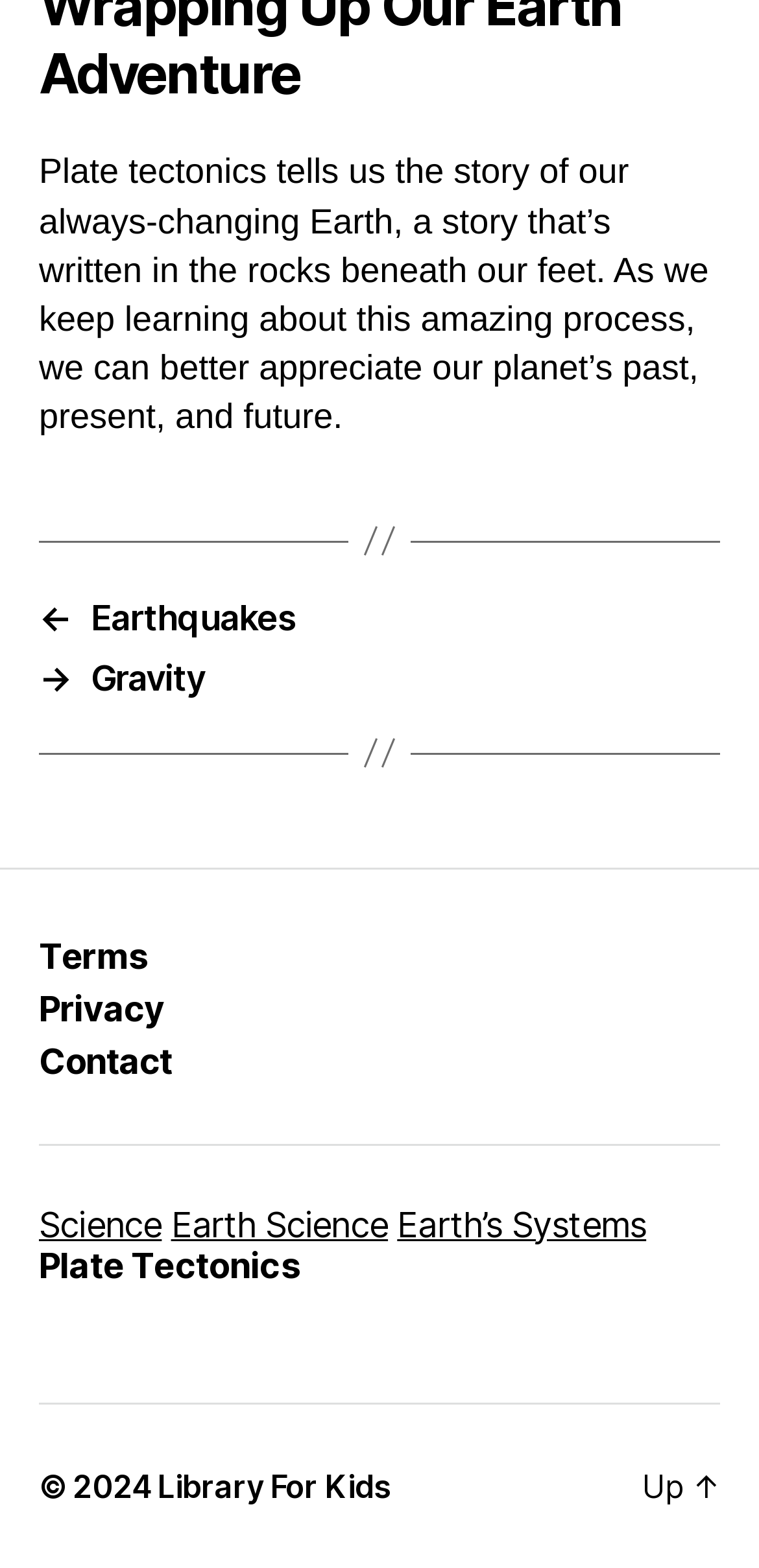Identify the bounding box coordinates for the element you need to click to achieve the following task: "Learn about dental care". The coordinates must be four float values ranging from 0 to 1, formatted as [left, top, right, bottom].

None